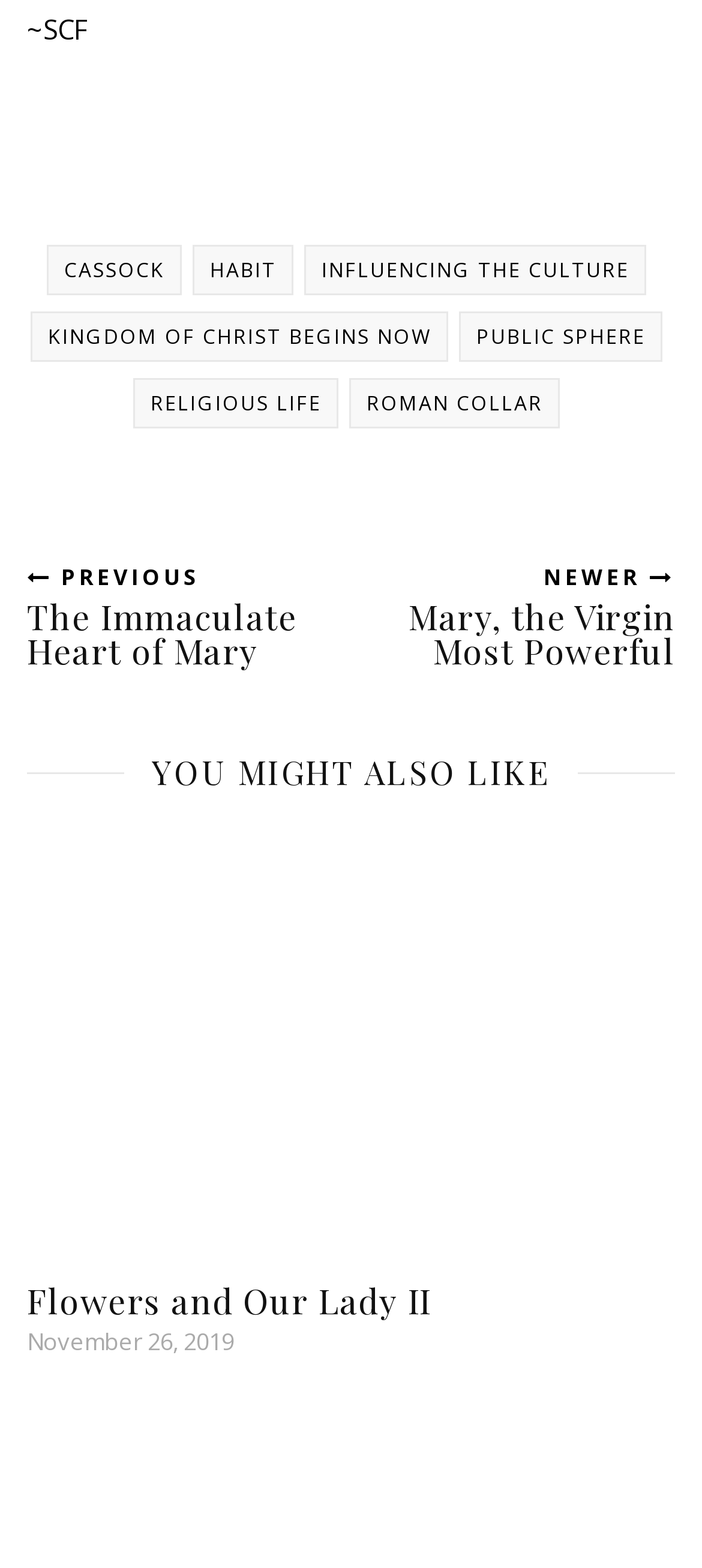Utilize the information from the image to answer the question in detail:
What is the category of the link 'CASSOCK'?

I determined this by analyzing the links in the footer section, which seem to be categorized by topic. The link 'CASSOCK' is located near other links related to religious life, such as 'HABIT' and 'ROMAN COLLAR'.